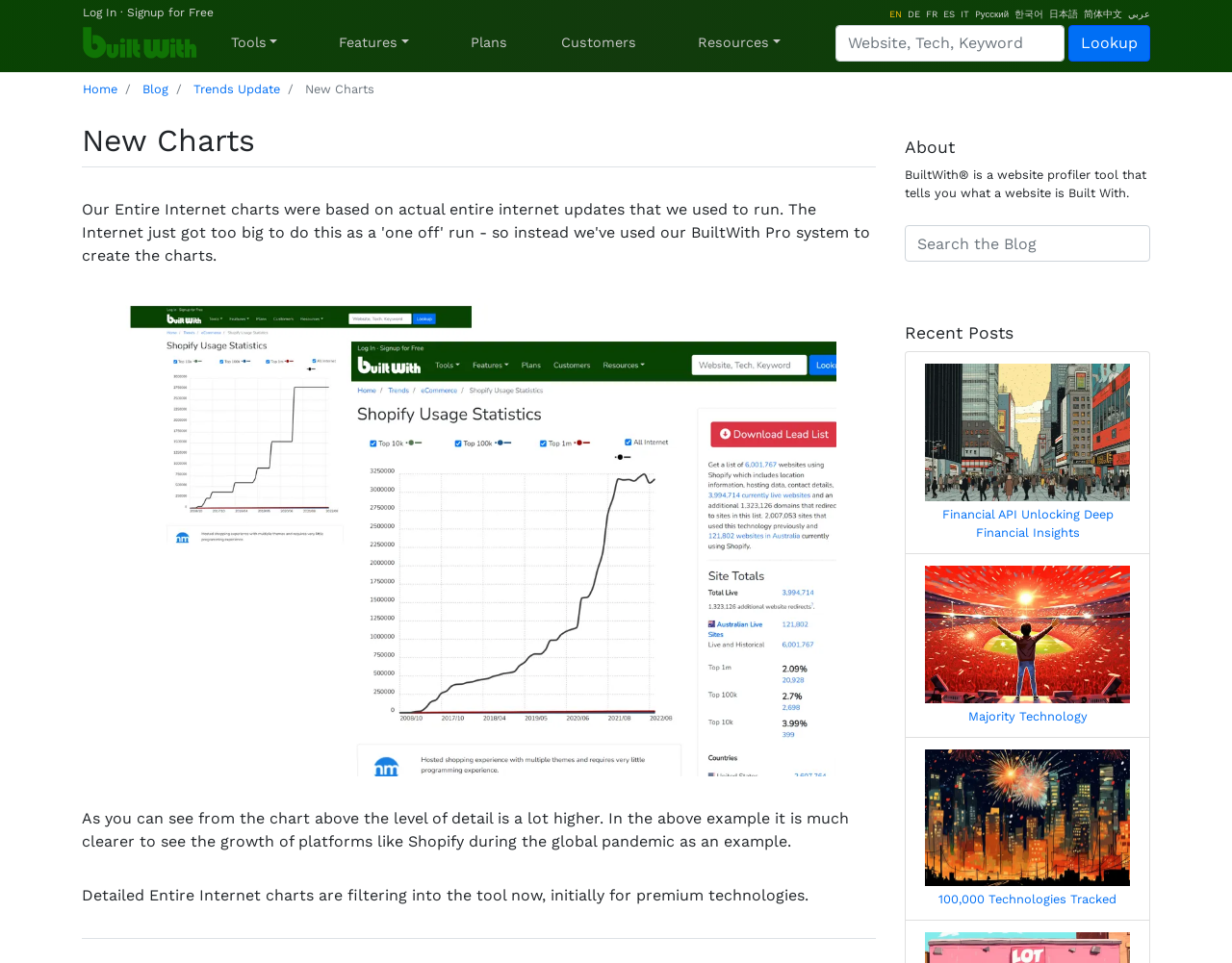What is the name of the website profiler tool?
Please describe in detail the information shown in the image to answer the question.

The answer can be found in the 'About' section of the webpage, where it is stated that 'BuiltWith is a website profiler tool that tells you what a website is Built With.'